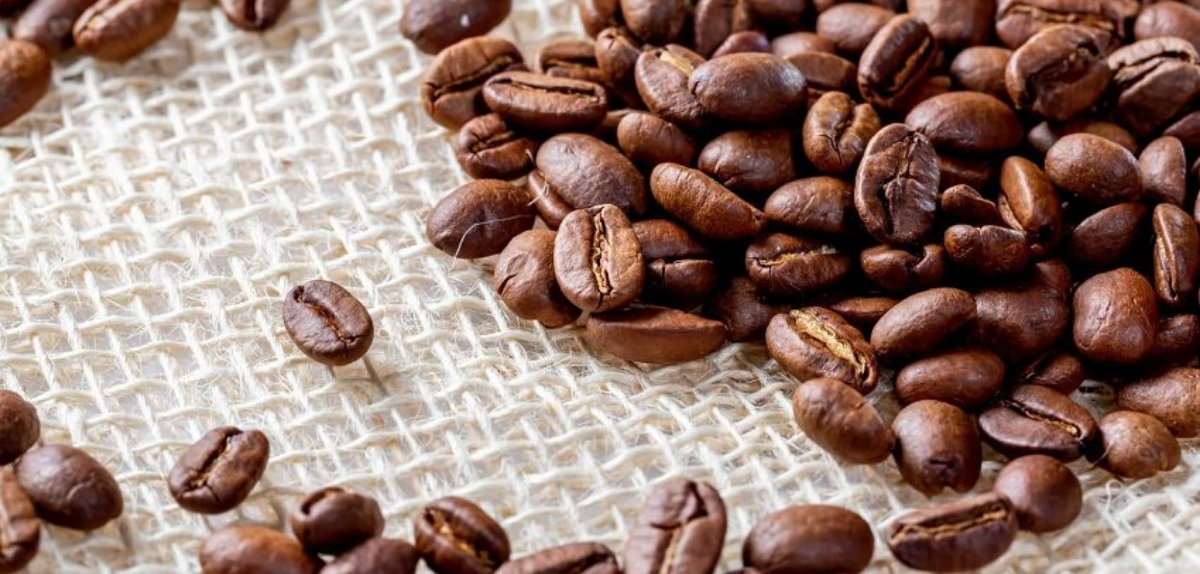Describe every aspect of the image in detail.

This image features a close-up view of roasted coffee beans spread across a textured, woven surface. The coffee beans, varying in shape and size, exhibit a rich, dark brown hue that suggests they have been expertly roasted to enhance their flavor. The arrangement of the beans captures the essence of artisanal coffee preparation, inviting coffee enthusiasts to explore the art of roasting. This visual is part of a tutorial on roasting coffee beans using an air fryer, emphasizing the ease and health benefits of this method in crafting a flavorful brew.